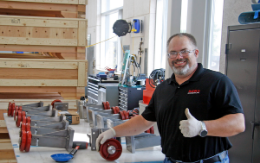Give a one-word or short-phrase answer to the following question: 
What type of industry is Radius Engineering involved in?

Aerospace